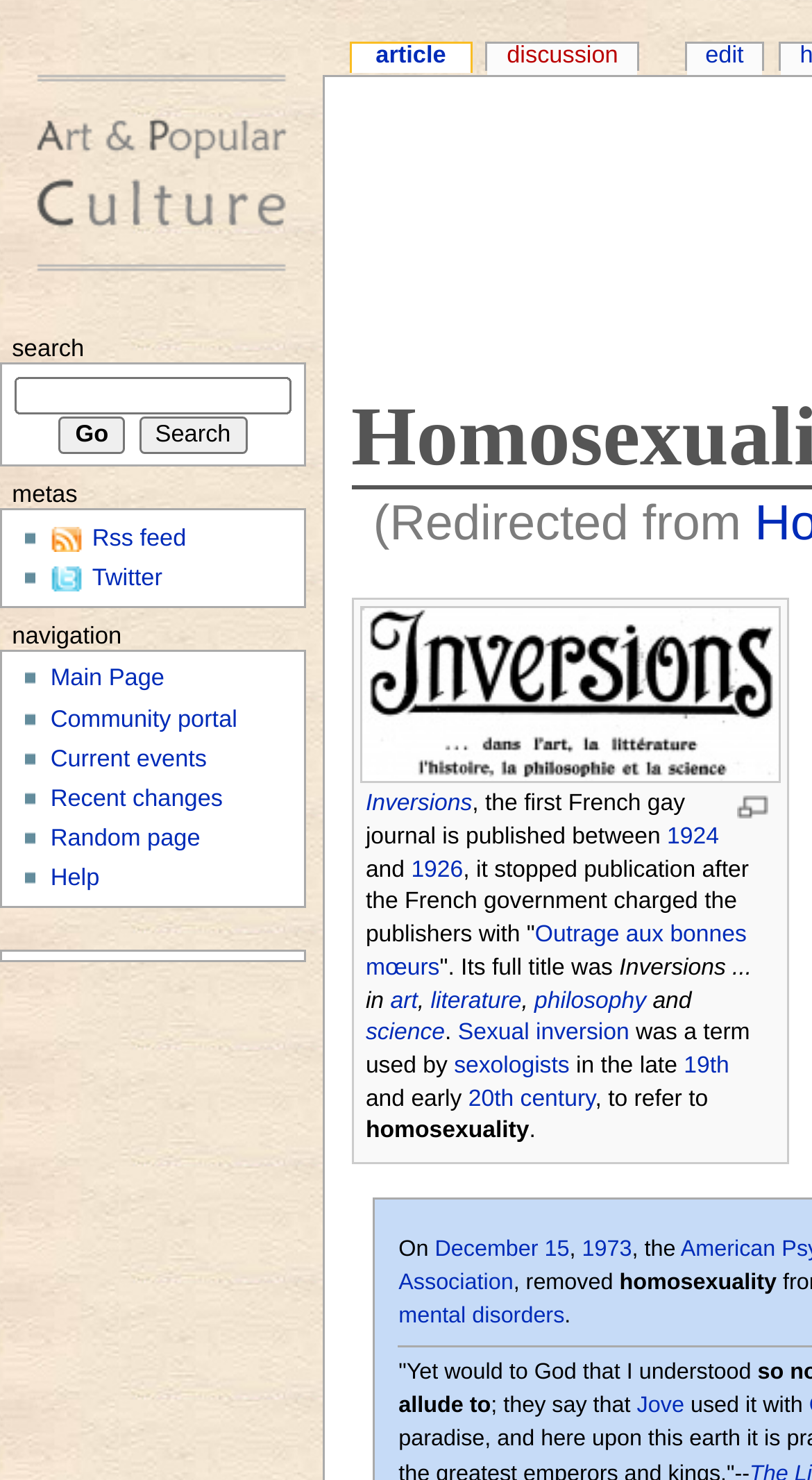Please provide a brief answer to the question using only one word or phrase: 
What is the link to the right of the search box?

Go